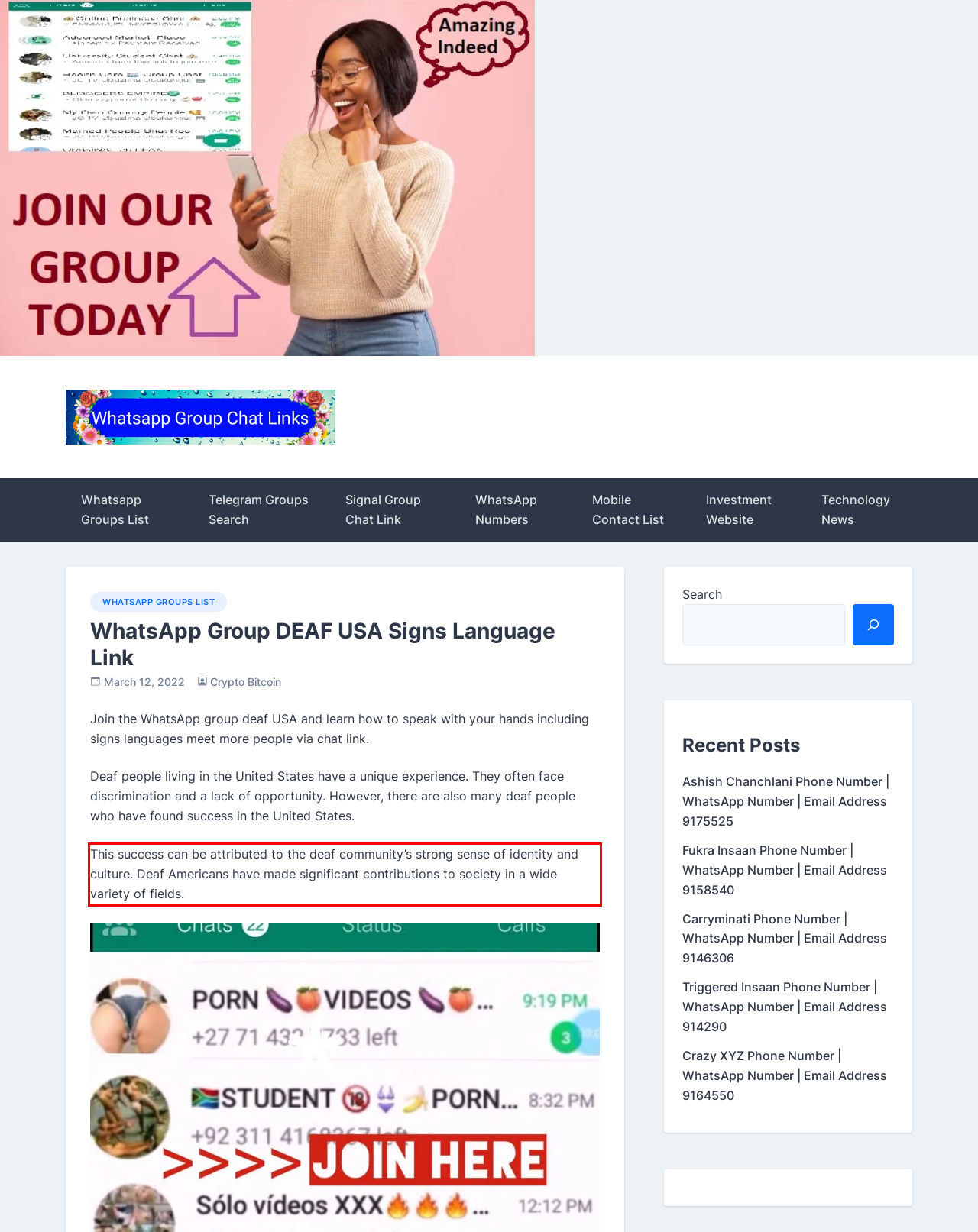Using the provided screenshot, read and generate the text content within the red-bordered area.

This success can be attributed to the deaf community’s strong sense of identity and culture. Deaf Americans have made significant contributions to society in a wide variety of fields.